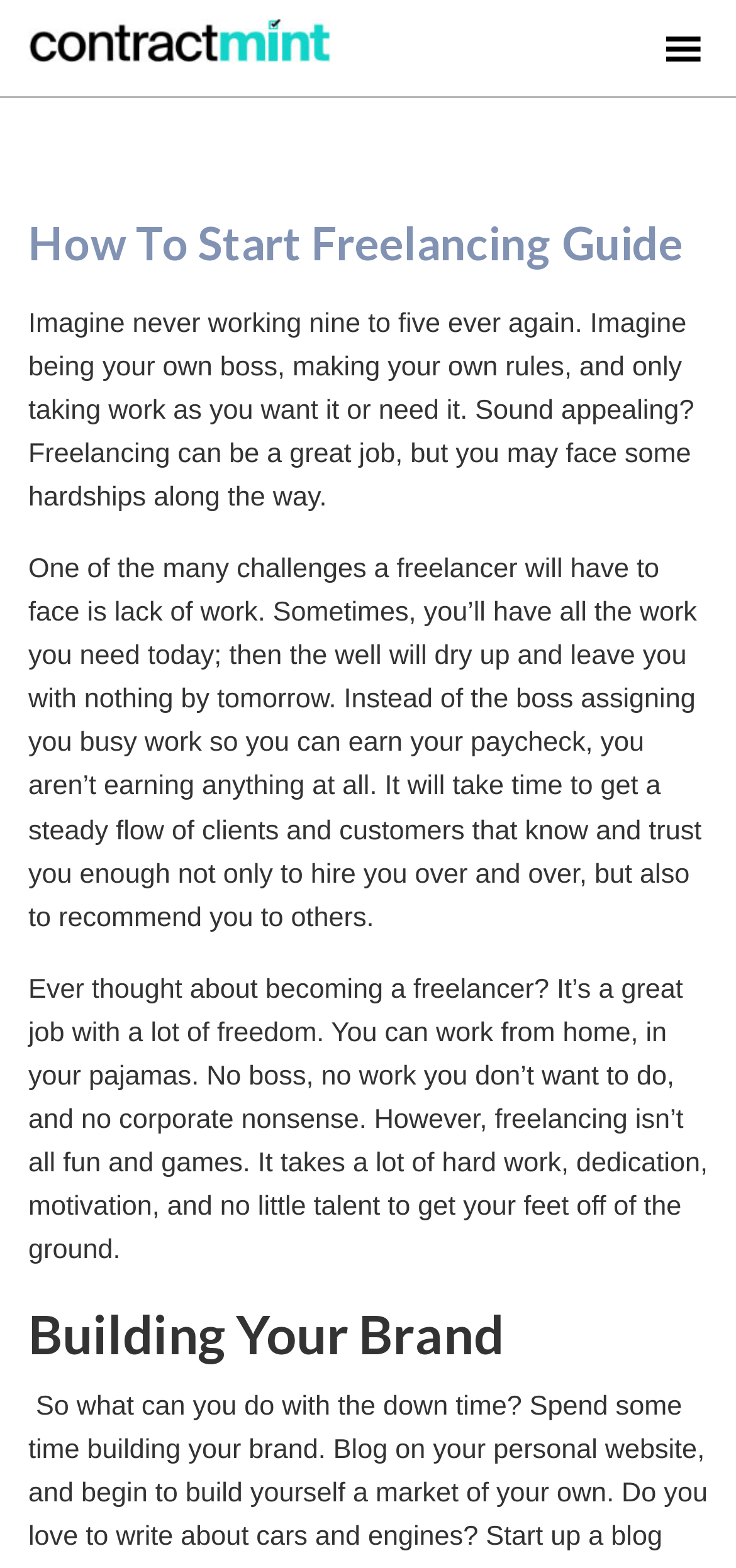What is the tone of the blog post?
Answer with a single word or short phrase according to what you see in the image.

Informative